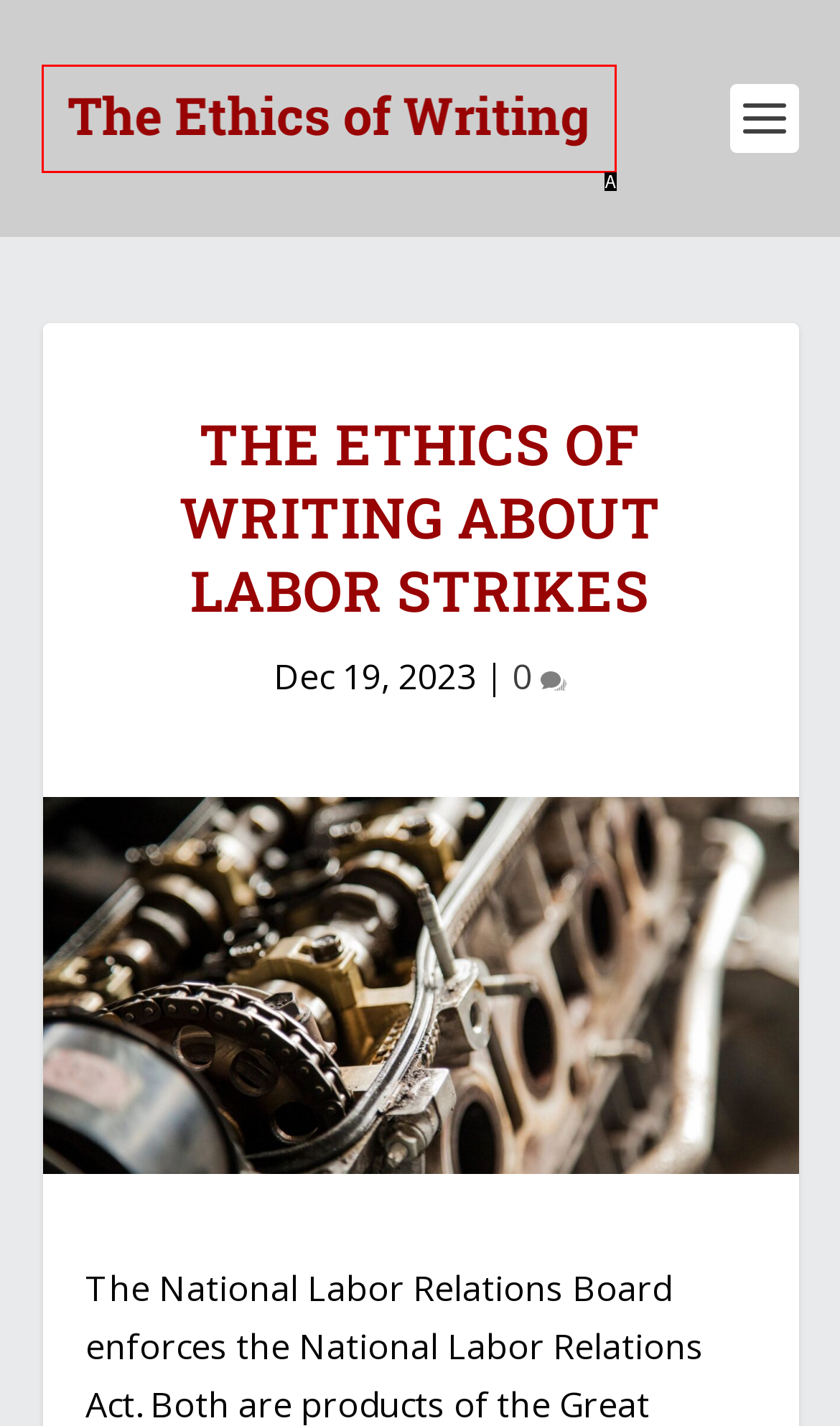Which lettered UI element aligns with this description: alt="The Ethics of Writing"
Provide your answer using the letter from the available choices.

A